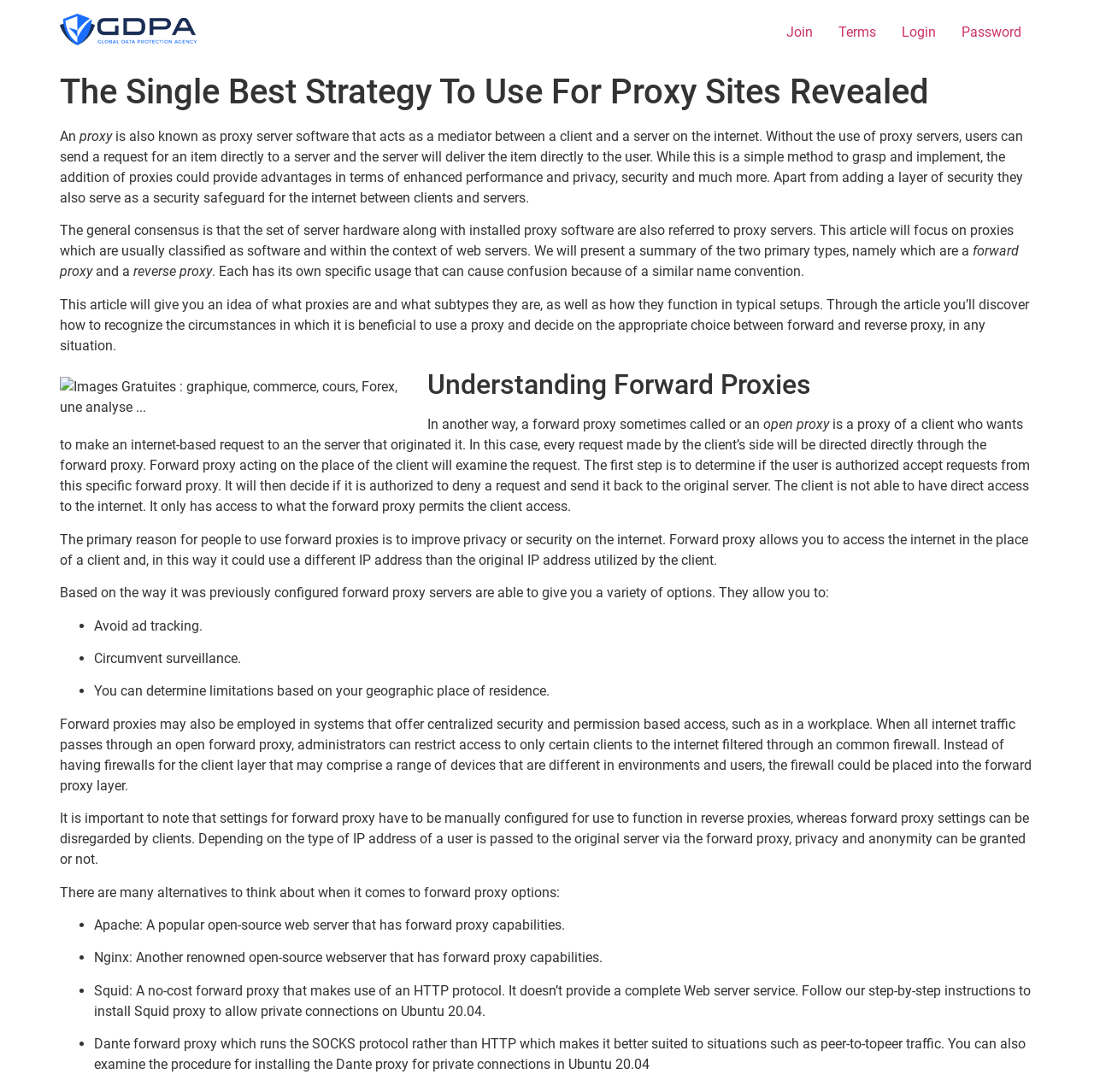Why do people use forward proxies?
From the details in the image, provide a complete and detailed answer to the question.

The primary reason people use forward proxies is to improve privacy or security on the internet. Forward proxies allow clients to access the internet through a different IP address, which can help avoid ad tracking, circumvent surveillance, and determine limitations based on geographic location.